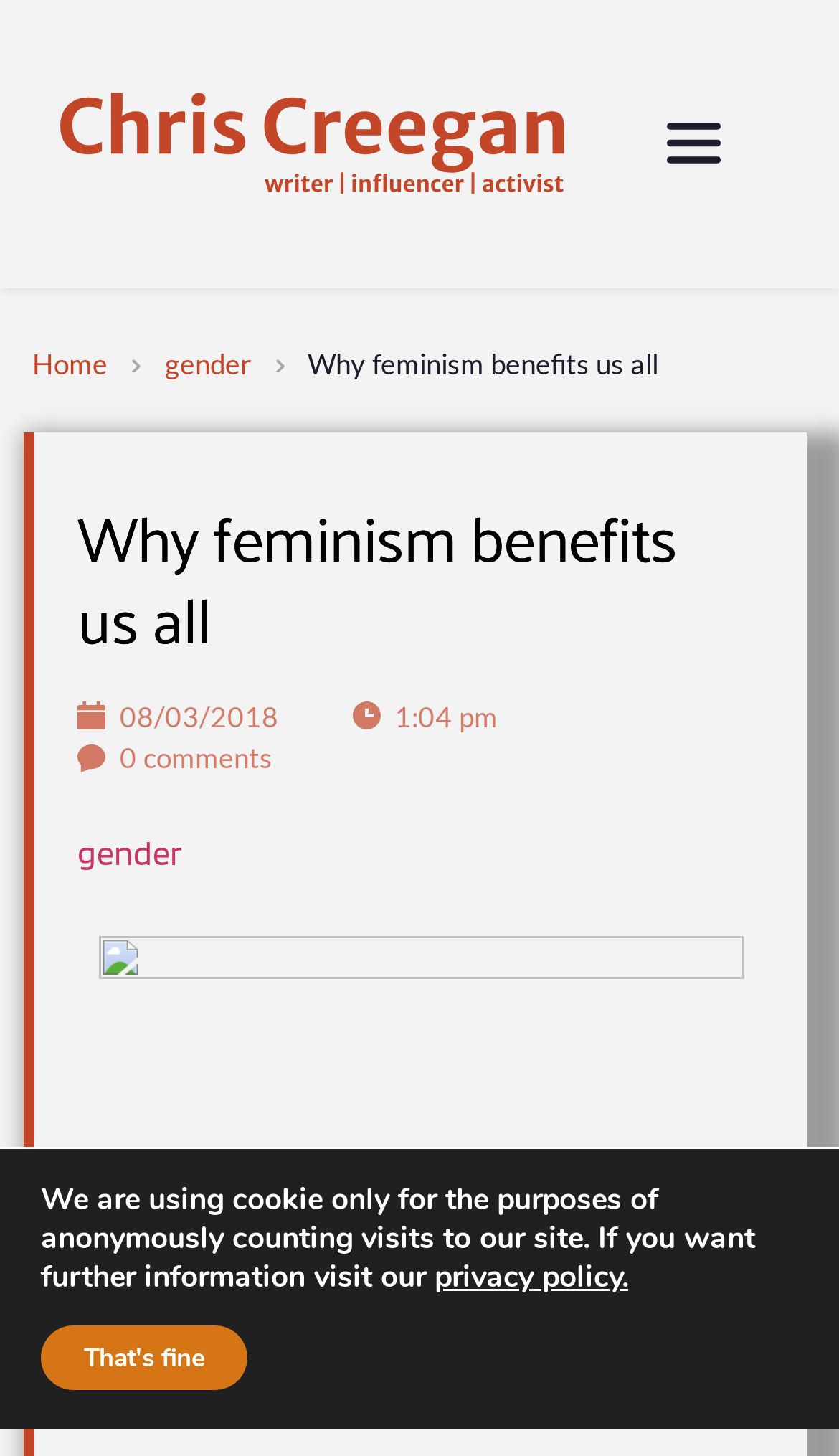Using the element description provided, determine the bounding box coordinates in the format (top-left x, top-left y, bottom-right x, bottom-right y). Ensure that all values are floating point numbers between 0 and 1. Element description: Home

[0.038, 0.238, 0.128, 0.263]